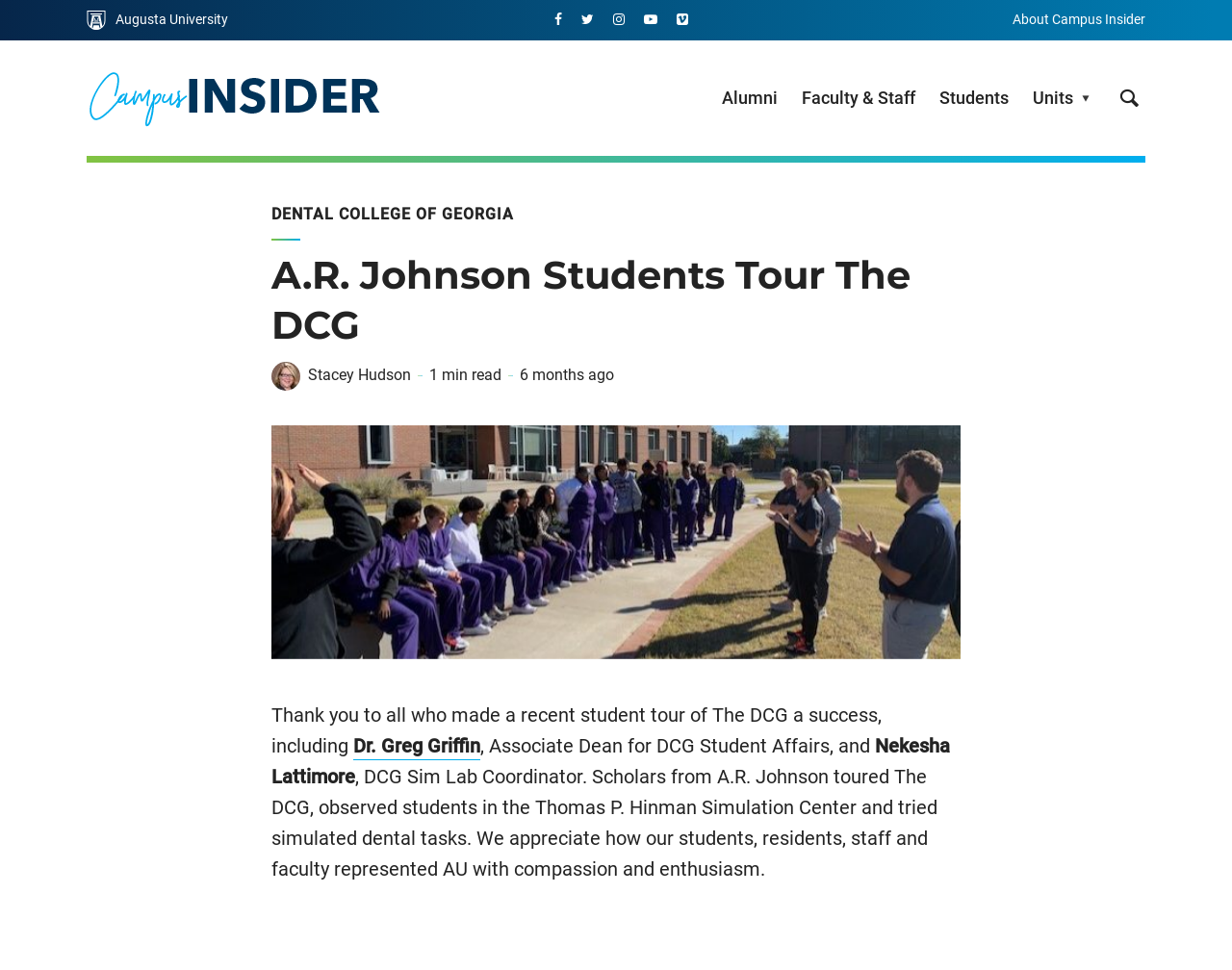Respond with a single word or phrase to the following question: What is the name of the simulation center mentioned in the article?

Thomas P. Hinman Simulation Center